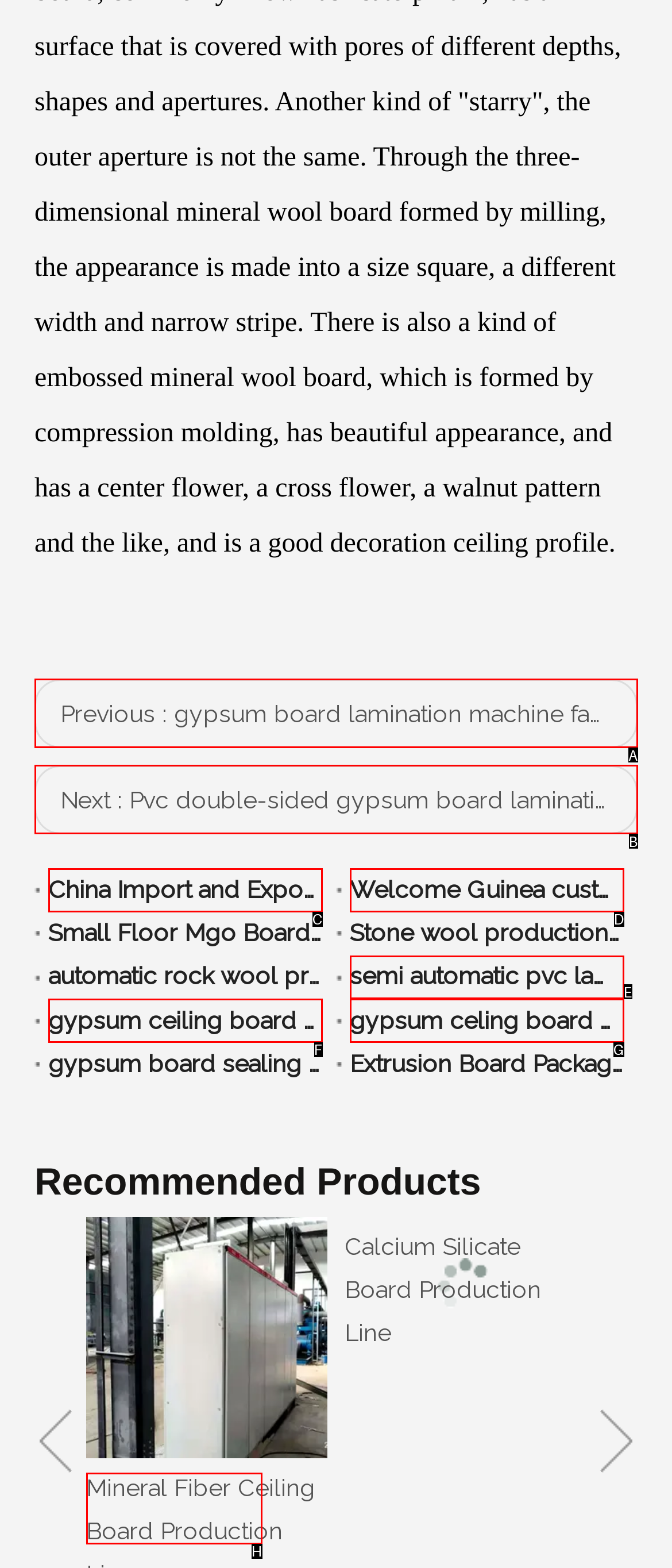Tell me the letter of the option that corresponds to the description: External Link
Answer using the letter from the given choices directly.

None